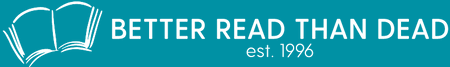What is symbolized by the open book graphic?
Please provide a single word or phrase as your answer based on the image.

Literature and reading